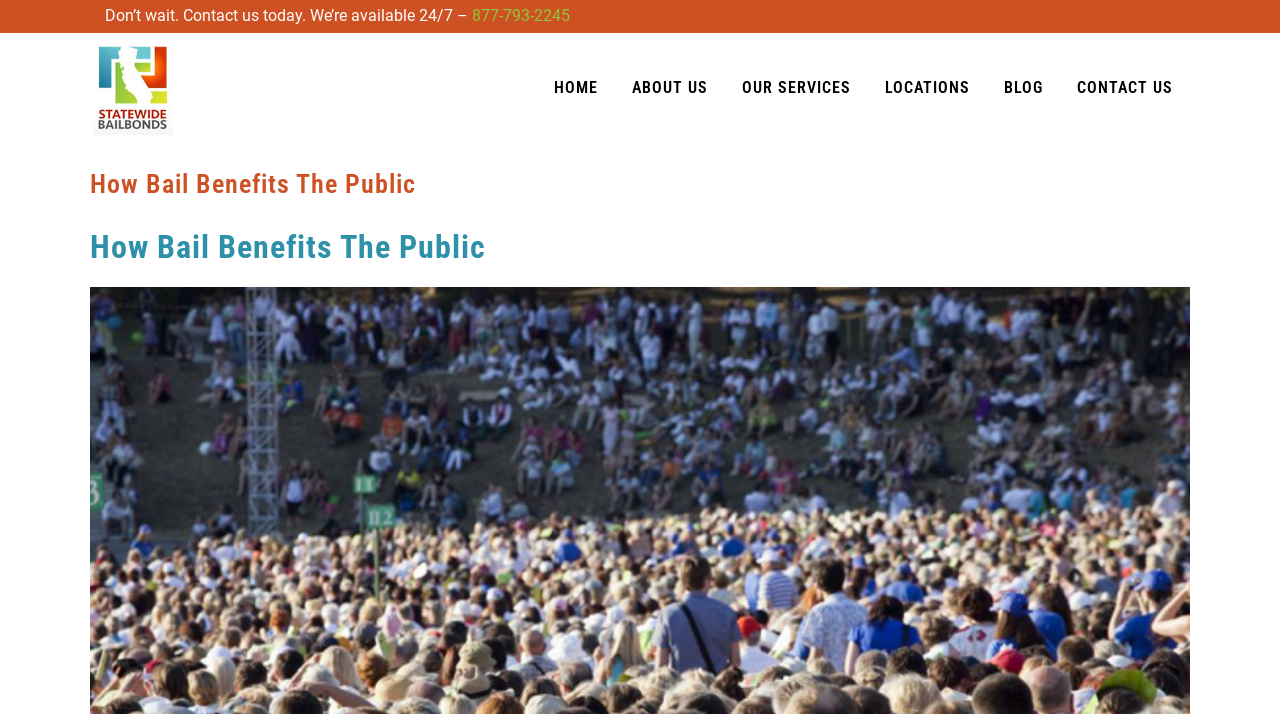What is the phone number to contact?
Refer to the image and give a detailed answer to the query.

I found the phone number by looking at the link element with the text '877-793-2245' which is located near the 'Don’t wait. Contact us today. We’re available 24/7 –' text.